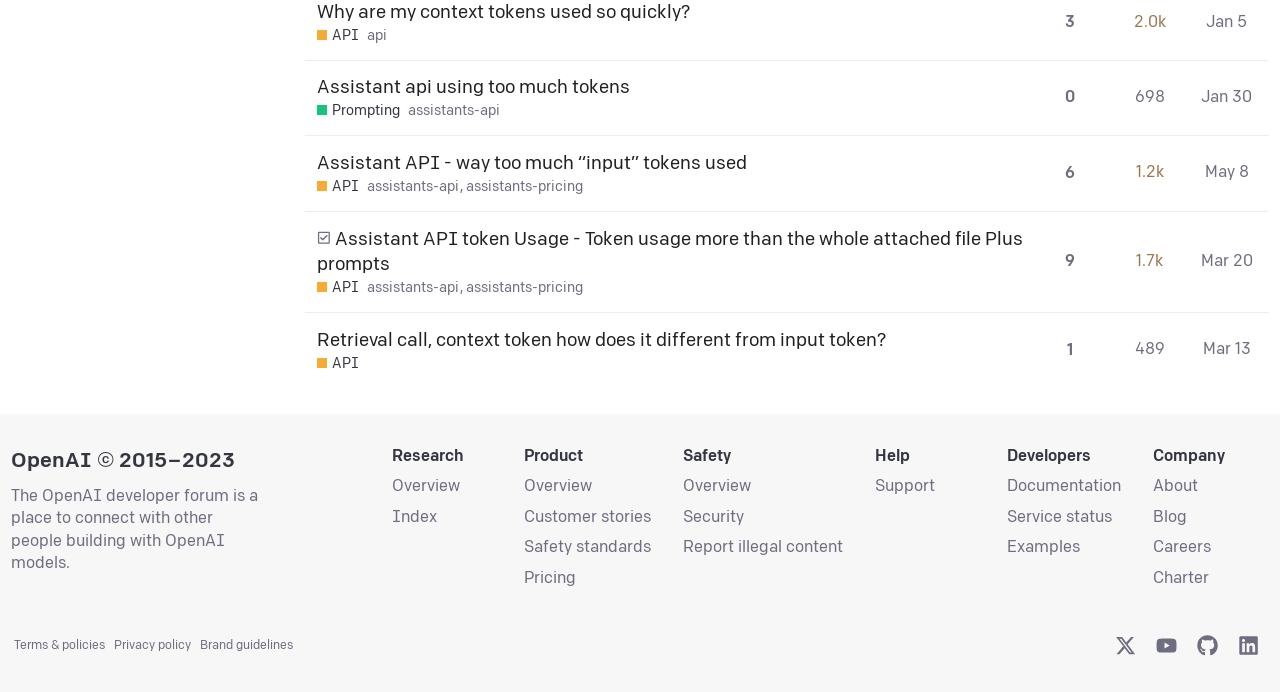Please identify the bounding box coordinates of the area that needs to be clicked to fulfill the following instruction: "Learn more about prompting."

[0.248, 0.146, 0.312, 0.174]